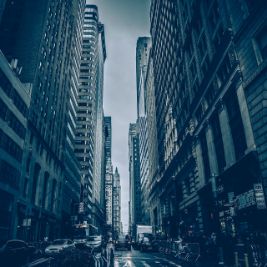Construct a detailed narrative about the image.

The image captures a dramatic urban scene, featuring a narrow street flanked by towering skyscrapers that rise sharply against a moody, overcast sky. The buildings, characterized by their modern architecture and glass facades, create a striking visual effect as they stretch upwards. The perspective of the photograph draws the viewer's eye toward the distant center of the city, conveying a sense of depth and scale. The street appears relatively quiet, hinting at the bustling life typical of an urban environment, yet it feels serene and contemplative amidst the towering structures. This scene reflects the dynamic essence of a vibrant city, underscored by the interplay of light and shadow.